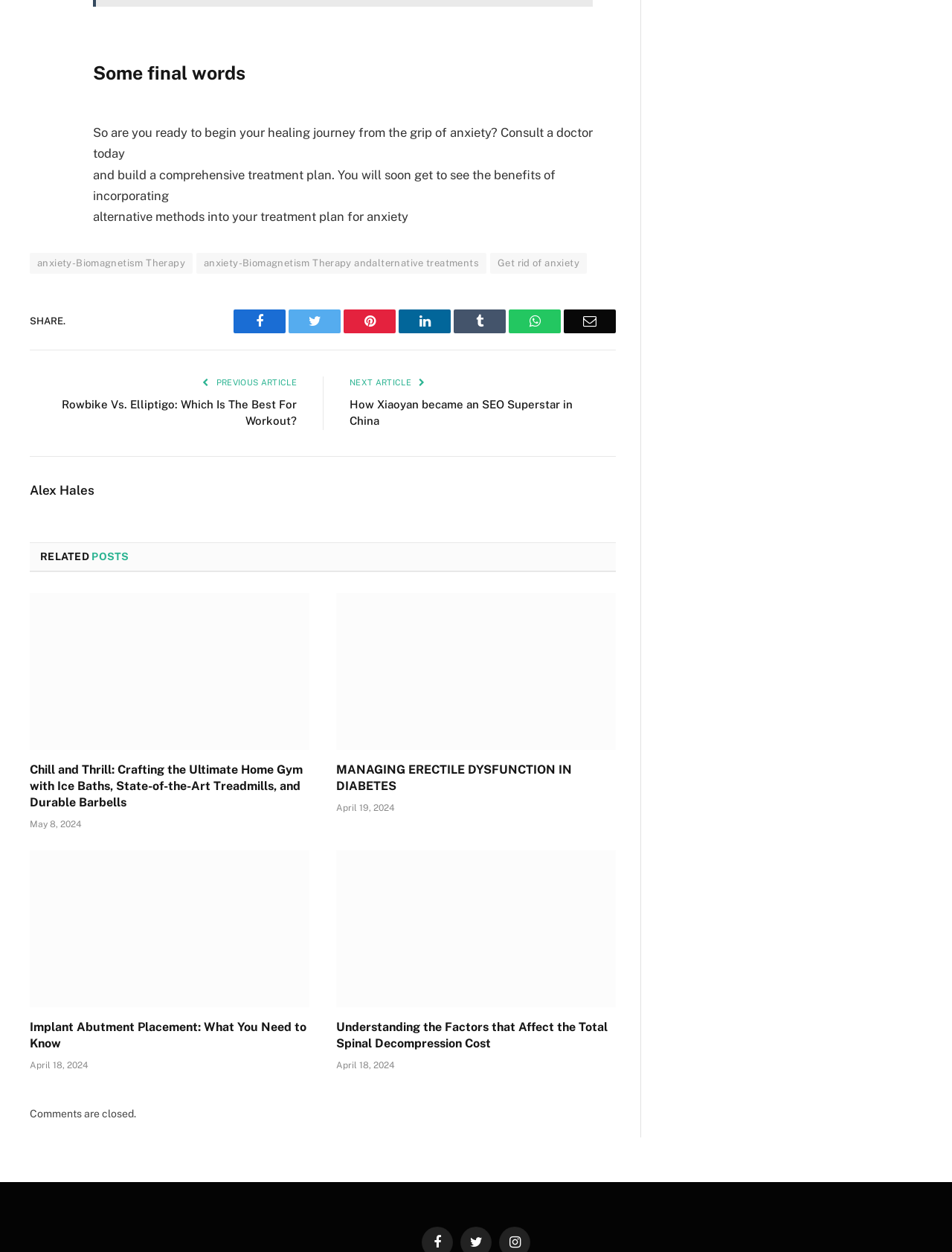Predict the bounding box coordinates of the area that should be clicked to accomplish the following instruction: "Read the 'Chill and Thrill: Crafting the Ultimate Home Gym with Ice Baths, State-of-the-Art Treadmills, and Durable Barbells' article". The bounding box coordinates should consist of four float numbers between 0 and 1, i.e., [left, top, right, bottom].

[0.031, 0.473, 0.325, 0.599]